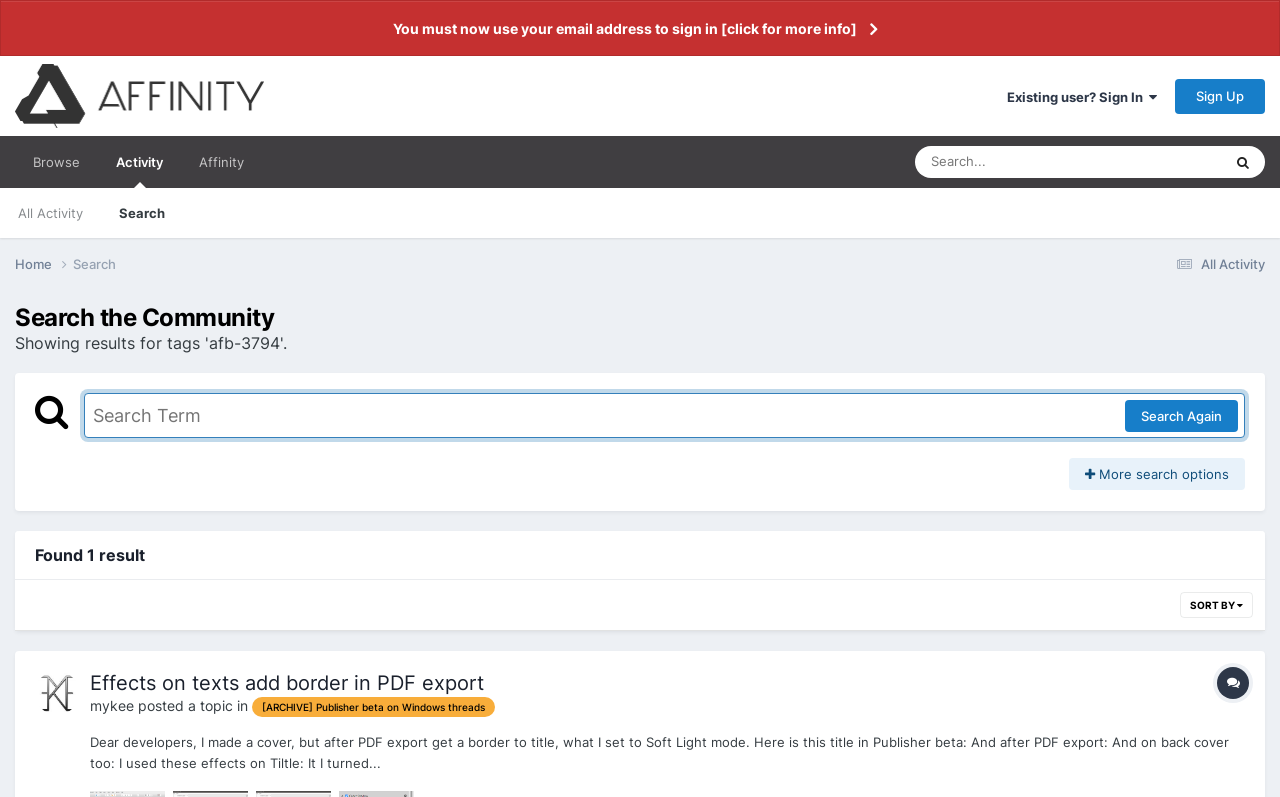Determine the bounding box coordinates of the section to be clicked to follow the instruction: "Email JeffC". The coordinates should be given as four float numbers between 0 and 1, formatted as [left, top, right, bottom].

None